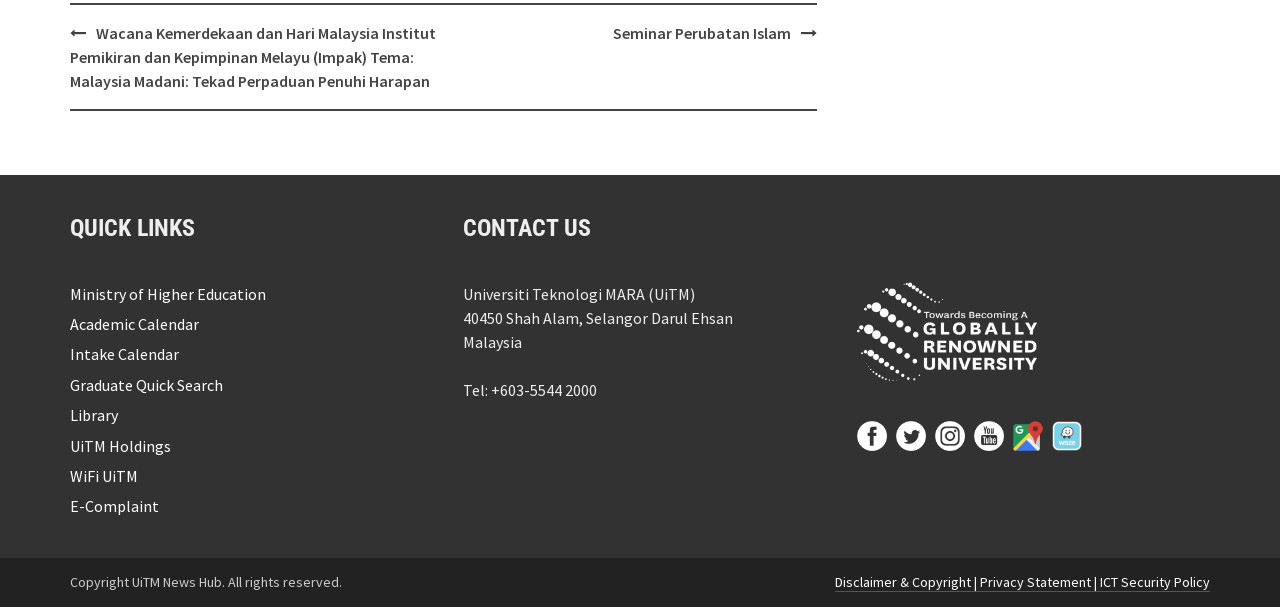Please find the bounding box for the UI element described by: "title="facebook"".

[0.669, 0.698, 0.693, 0.731]